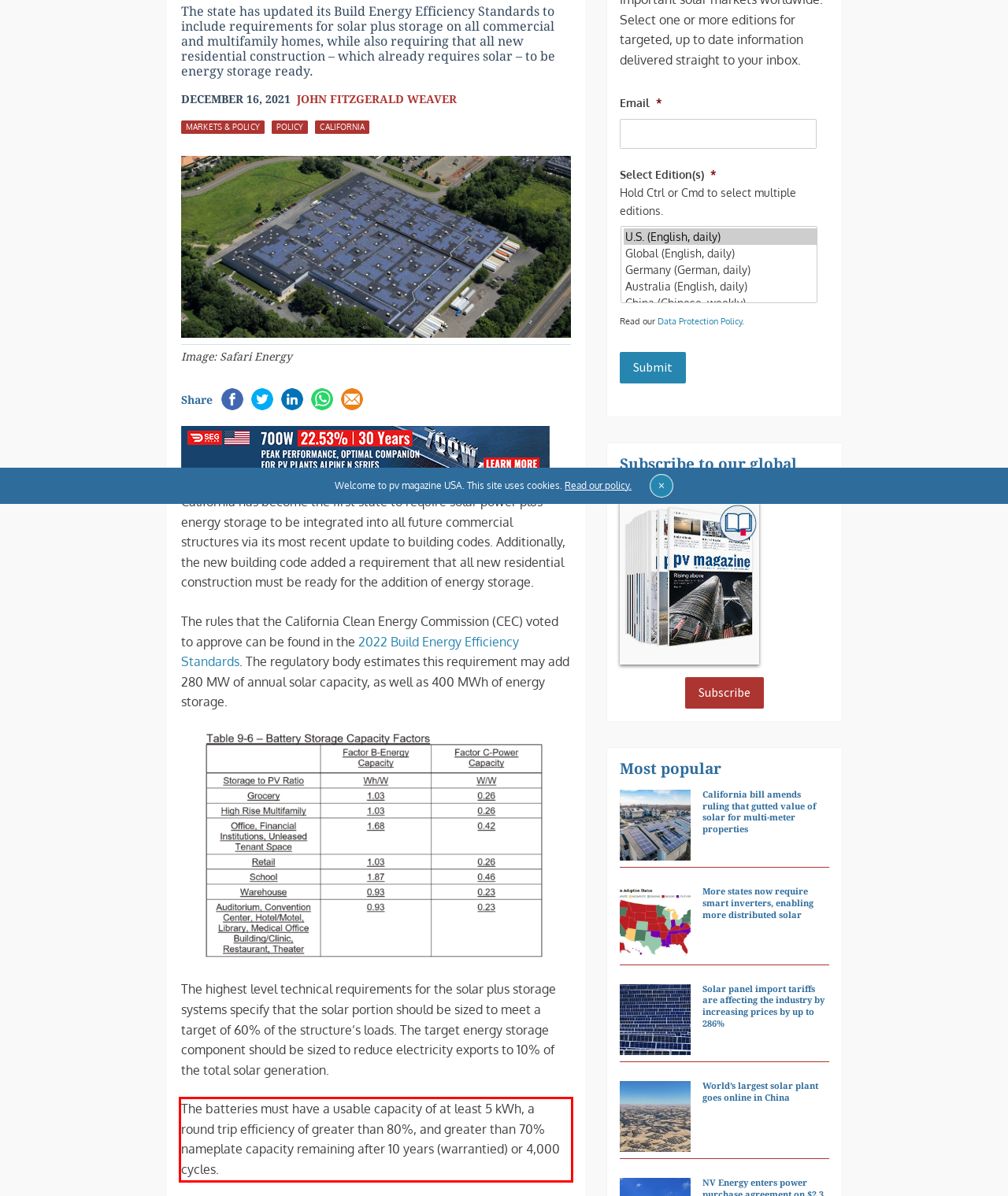You are provided with a screenshot of a webpage that includes a UI element enclosed in a red rectangle. Extract the text content inside this red rectangle.

The batteries must have a usable capacity of at least 5 kWh, a round trip efficiency of greater than 80%, and greater than 70% nameplate capacity remaining after 10 years (warrantied) or 4,000 cycles.